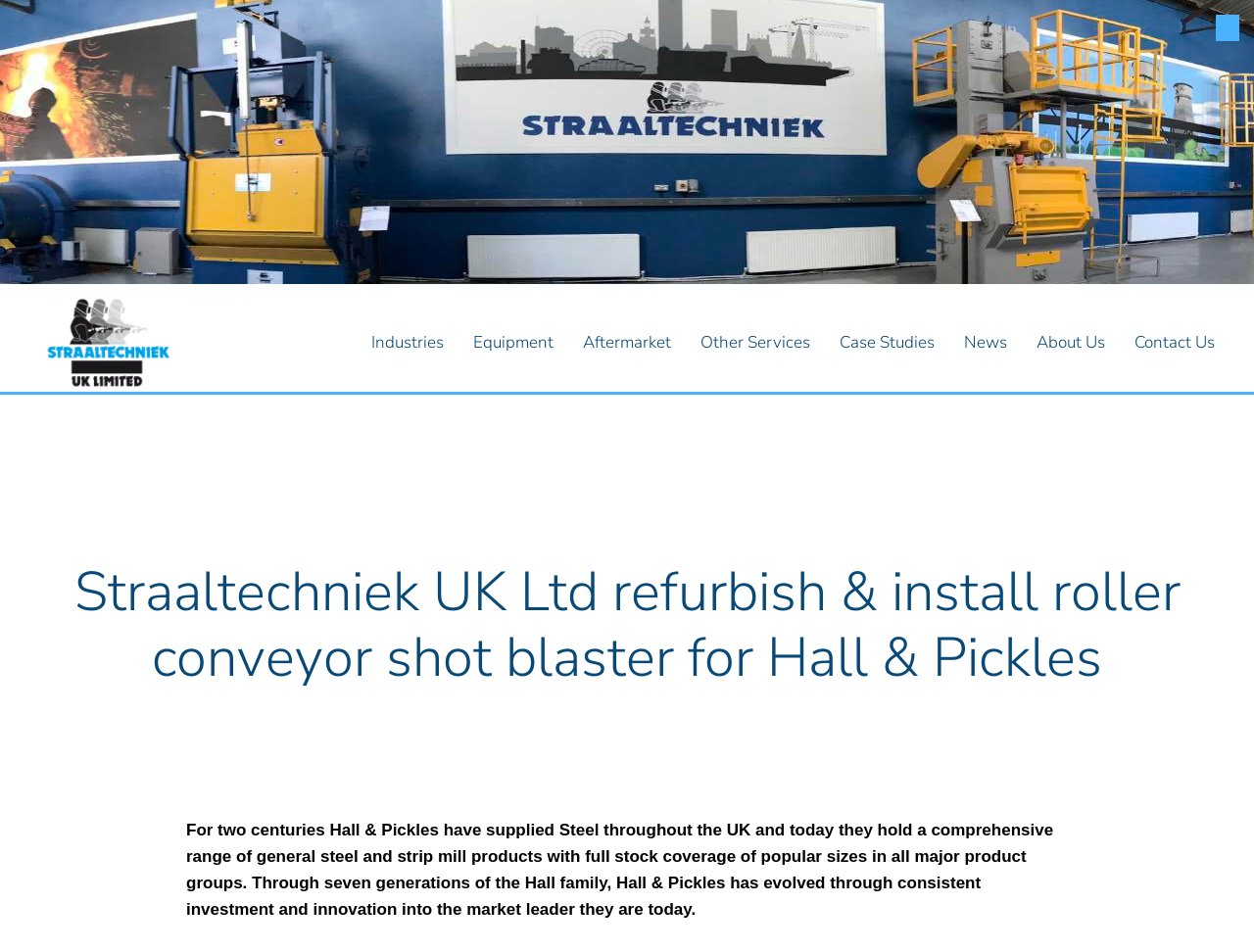Can you specify the bounding box coordinates of the area that needs to be clicked to fulfill the following instruction: "Contact Us"?

[0.905, 0.309, 0.969, 0.412]